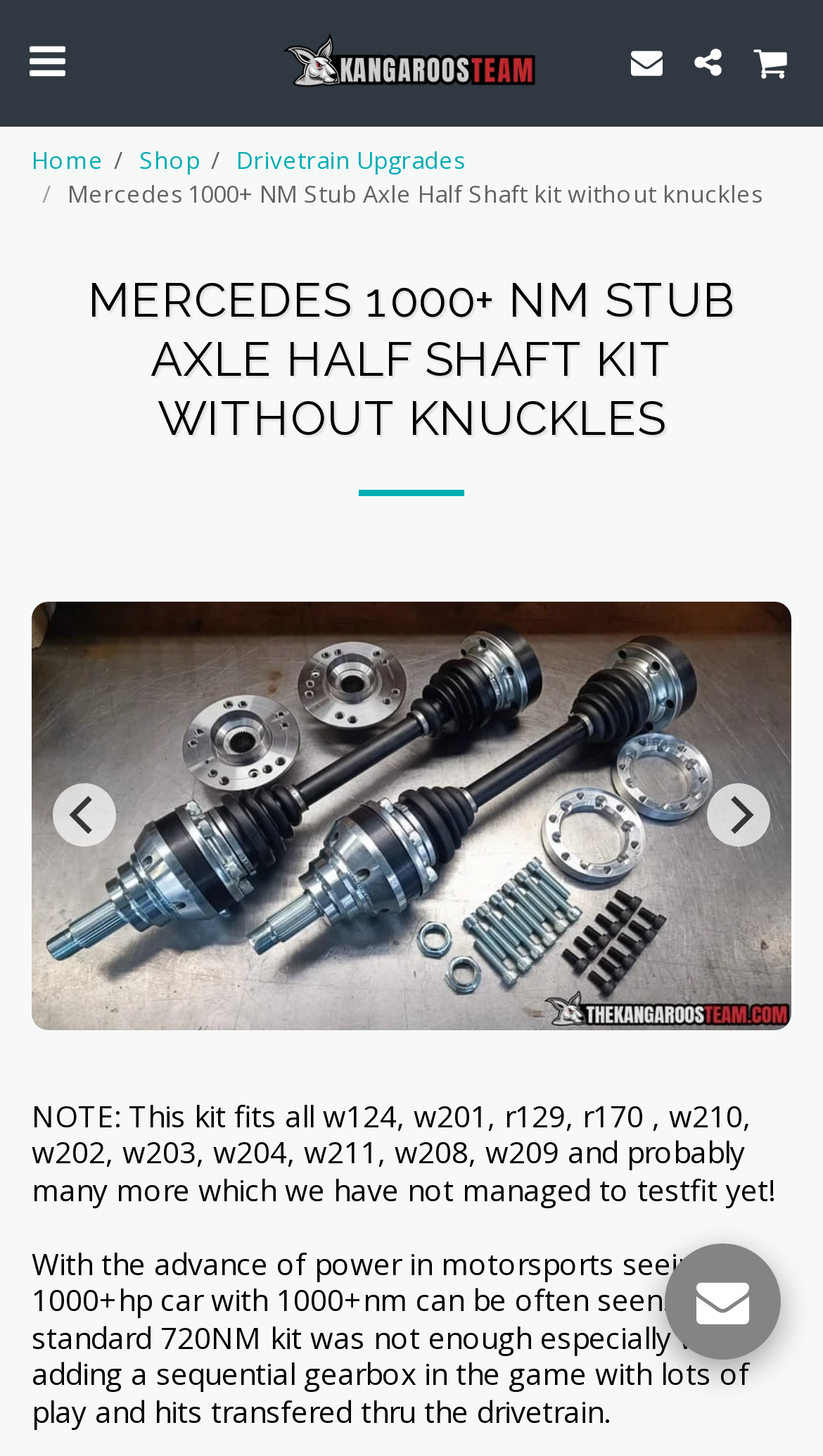What is the purpose of the buttons with arrow icons?
Provide a thorough and detailed answer to the question.

I inferred the purpose of the buttons with arrow icons by looking at their positions and the presence of 'previous' and 'next' buttons, with bounding box coordinates [0.064, 0.538, 0.141, 0.582] and [0.859, 0.538, 0.936, 0.582] respectively. These buttons are likely used for navigation.